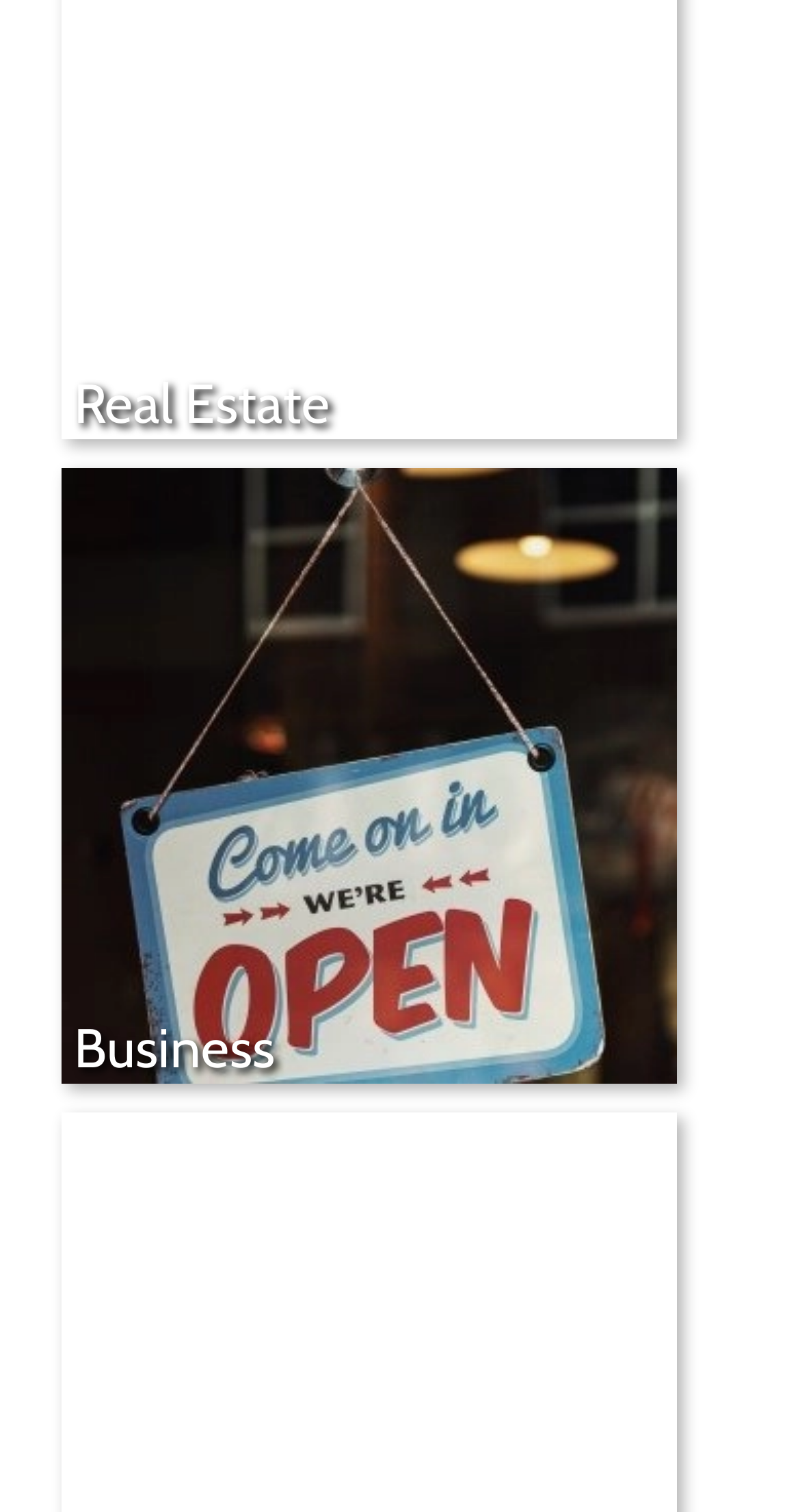Using the given element description, provide the bounding box coordinates (top-left x, top-left y, bottom-right x, bottom-right y) for the corresponding UI element in the screenshot: Real Estate

[0.092, 0.244, 0.413, 0.289]